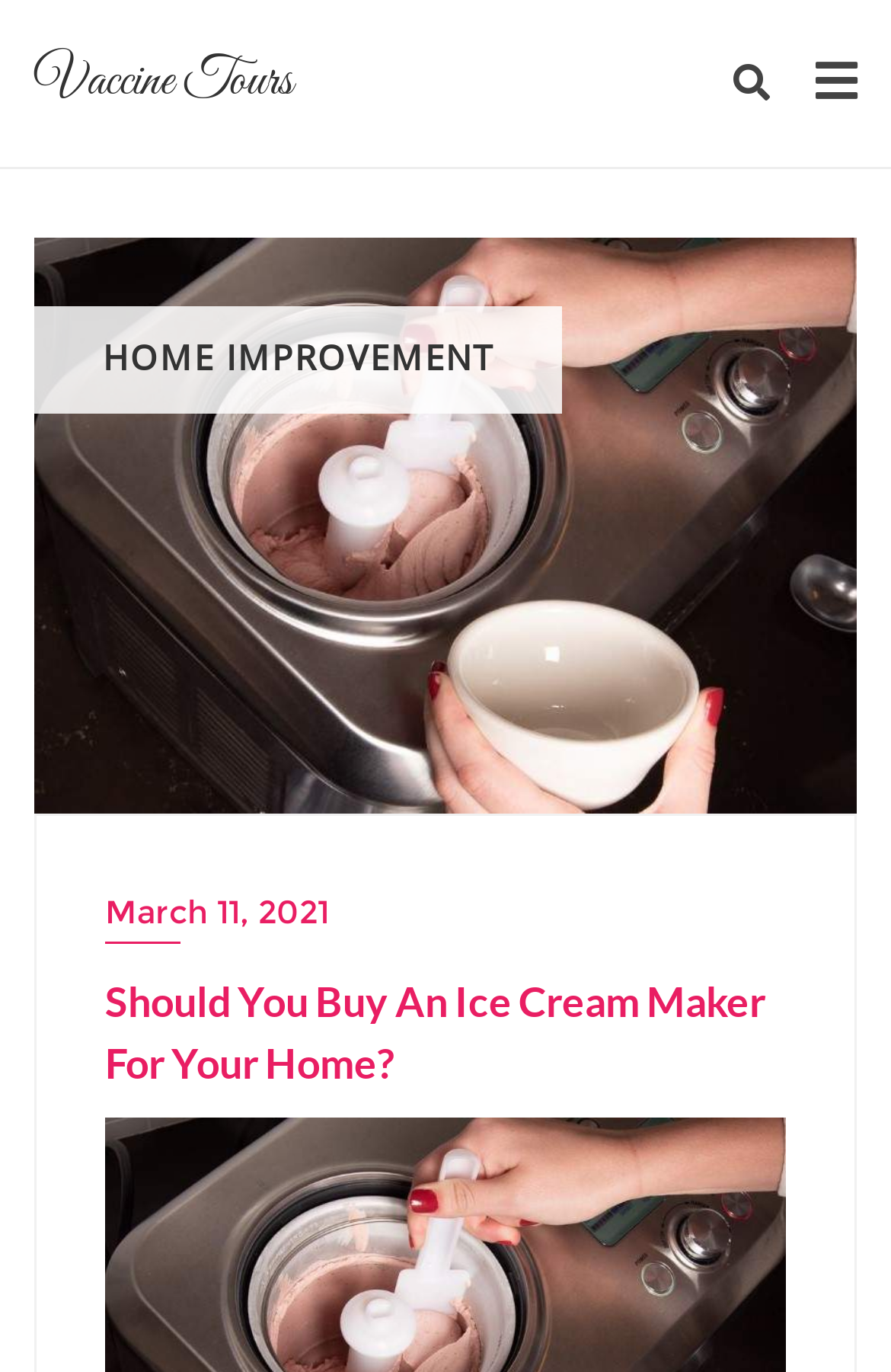Please provide a brief answer to the question using only one word or phrase: 
What is the date of the article?

March 11, 2021